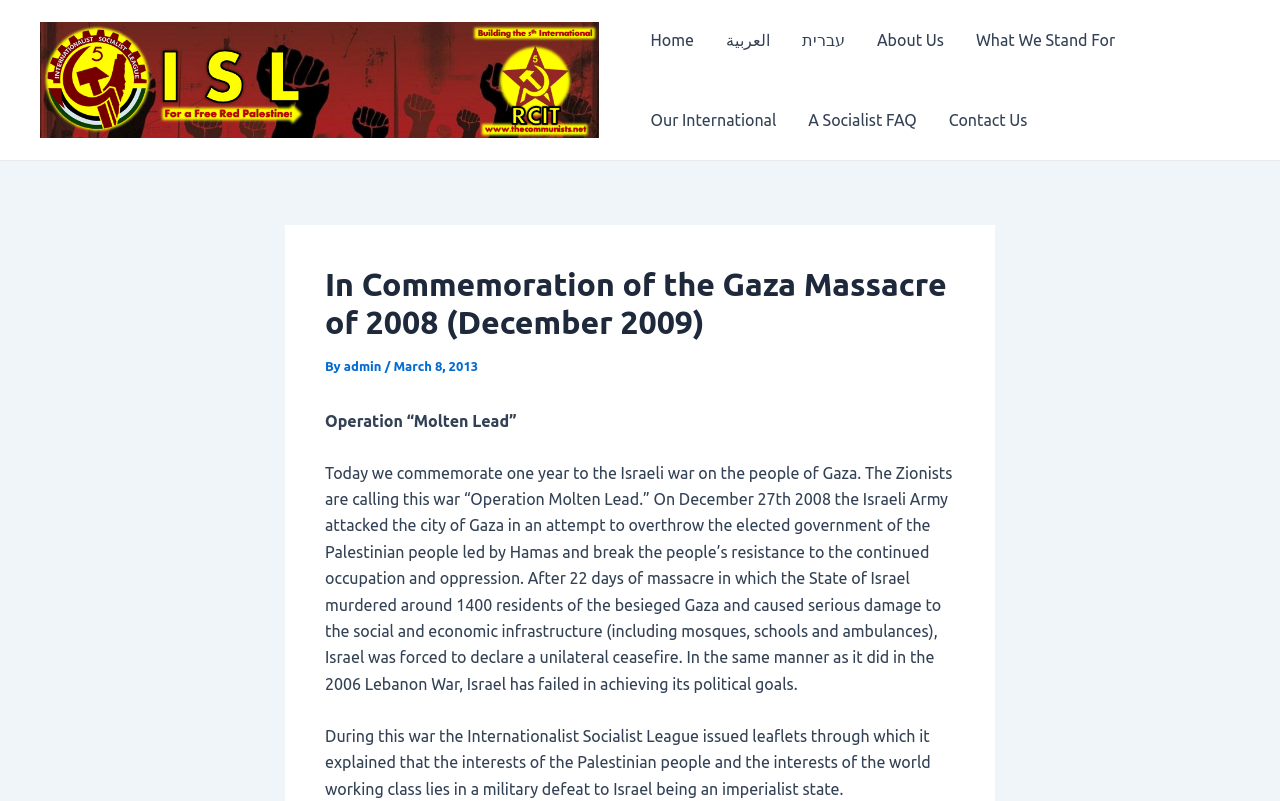Answer the question briefly using a single word or phrase: 
How many days did the massacre last?

22 days